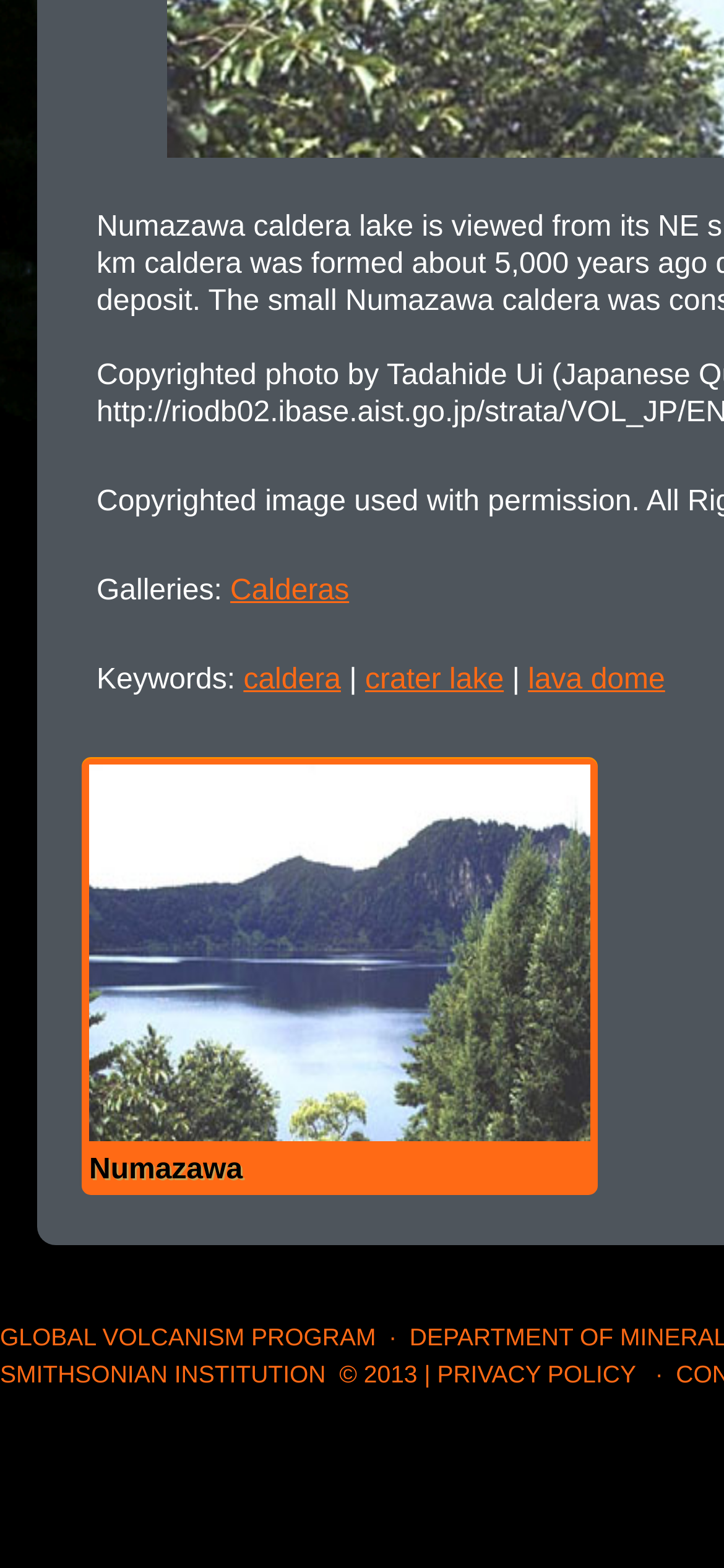Identify the bounding box coordinates of the element to click to follow this instruction: 'Search for crater lake'. Ensure the coordinates are four float values between 0 and 1, provided as [left, top, right, bottom].

[0.504, 0.424, 0.696, 0.444]